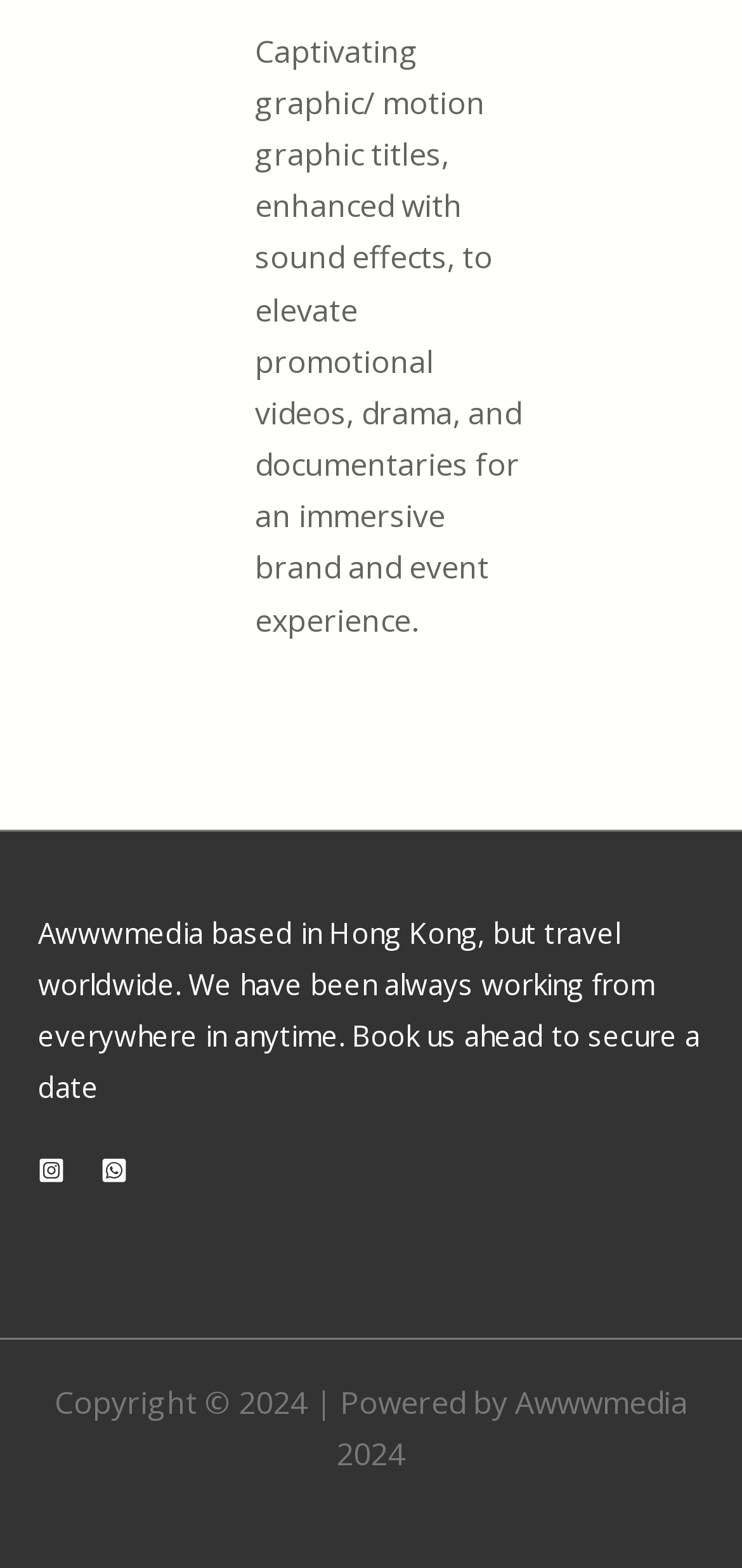What is the company's location?
Using the visual information, answer the question in a single word or phrase.

Hong Kong